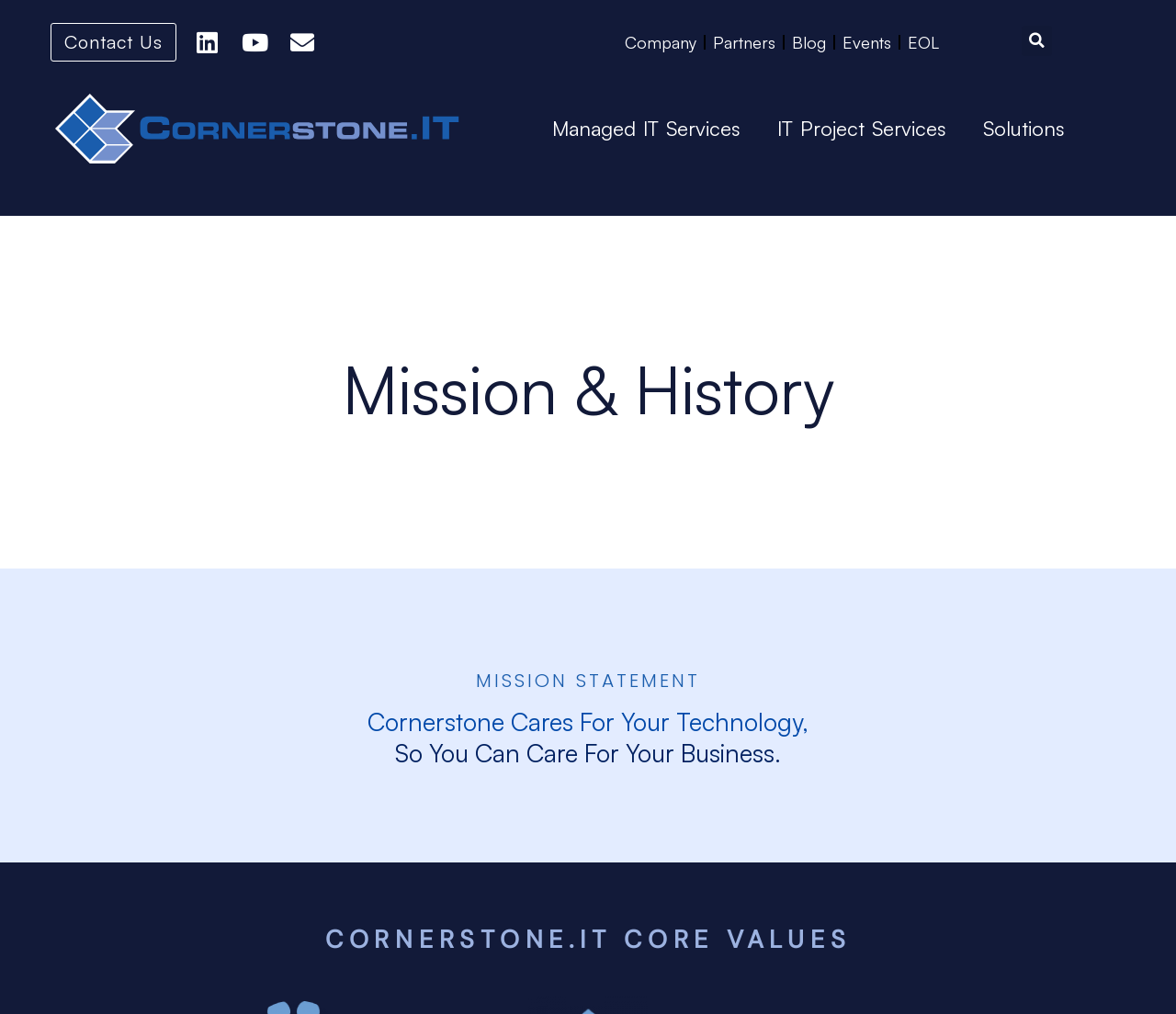Provide the bounding box coordinates of the UI element that matches the description: "IT Project Services".

[0.645, 0.112, 0.82, 0.141]